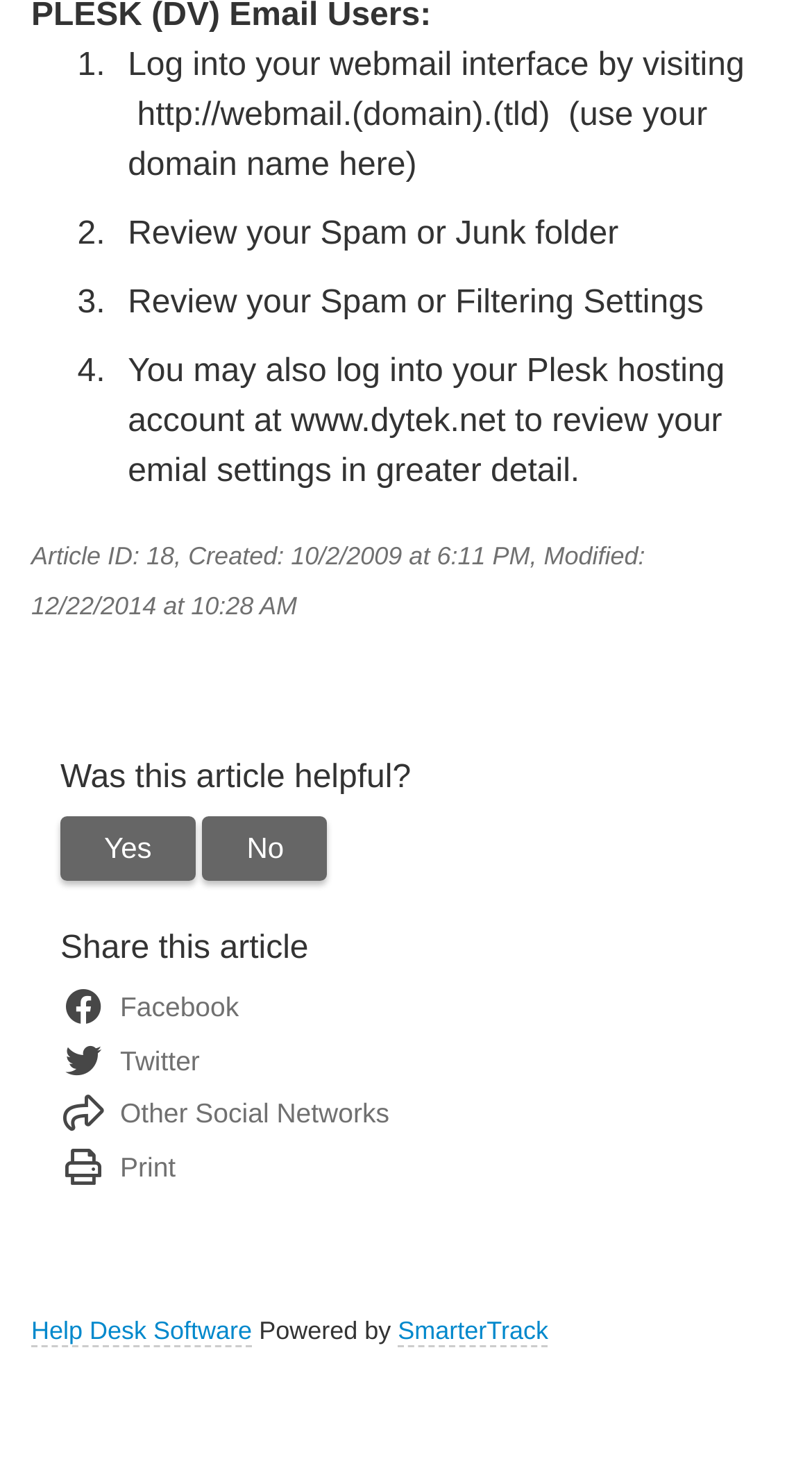Please specify the bounding box coordinates of the clickable region to carry out the following instruction: "Visit the Help Desk Software page". The coordinates should be four float numbers between 0 and 1, in the format [left, top, right, bottom].

[0.038, 0.887, 0.31, 0.908]